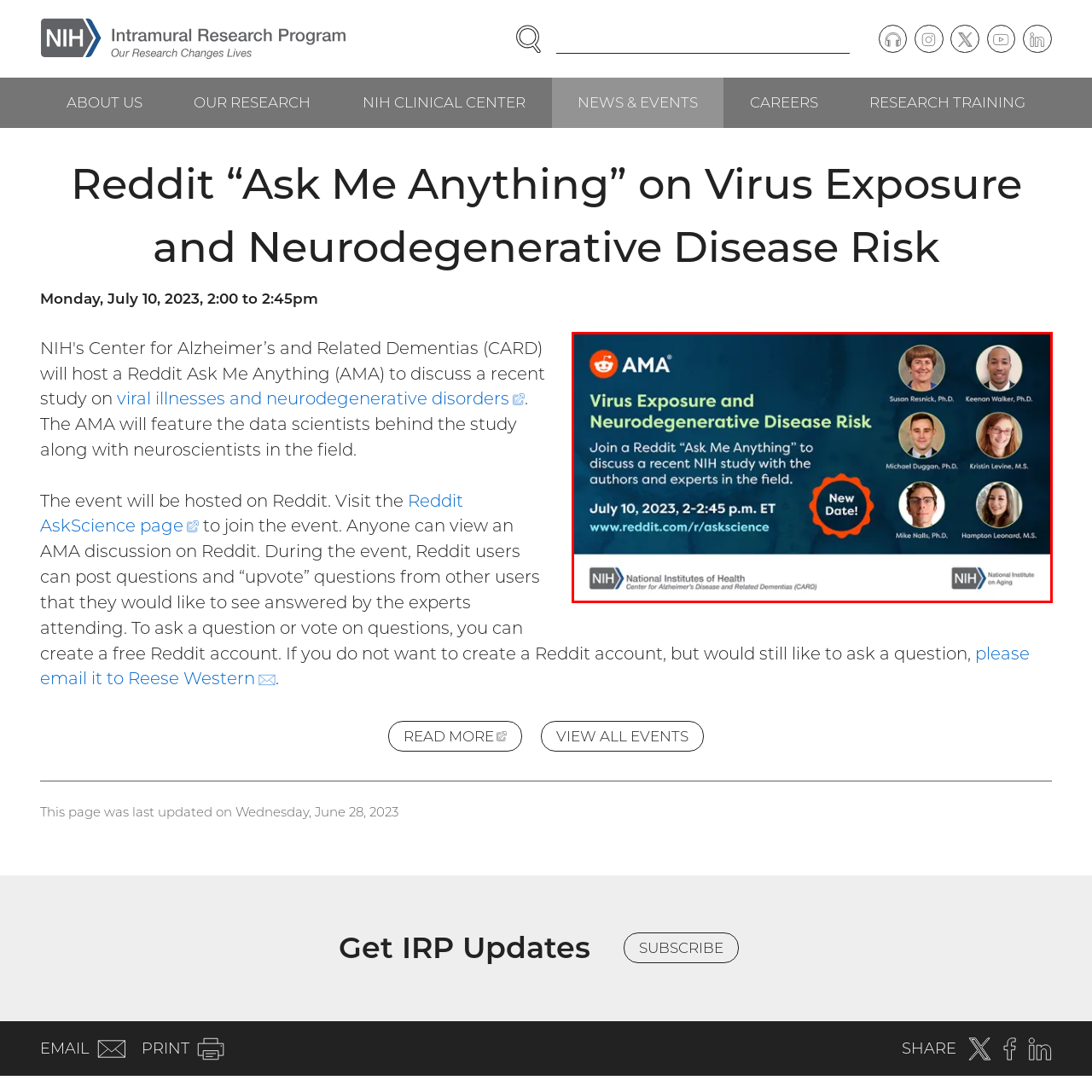Thoroughly describe the scene captured inside the red-bordered image.

This image serves as a promotional banner for a Reddit "Ask Me Anything" (AMA) session focused on the topic of "Virus Exposure and Neurodegenerative Disease Risk." Scheduled for July 10, 2023, from 2:00 to 2:45 p.m. ET, the event invites participants to engage with researchers and experts from the NIH who have contributed to a recent study on this critical subject. Featured in the banner are six scientists, including Suson Resnick, Keenan Walker, Michael Duggan, Kristin Levine, Mike Nalls, and Hampton Leonard, all identified by their qualifications. The design emphasizes the session's interactive and informative nature, marked by the prominent "New Date!" badge and the official NIH branding at the bottom. The event aims to foster public discussion about the implications of virus exposure on neurodegenerative diseases. Participants can join the conversation by visiting the specified Reddit link.